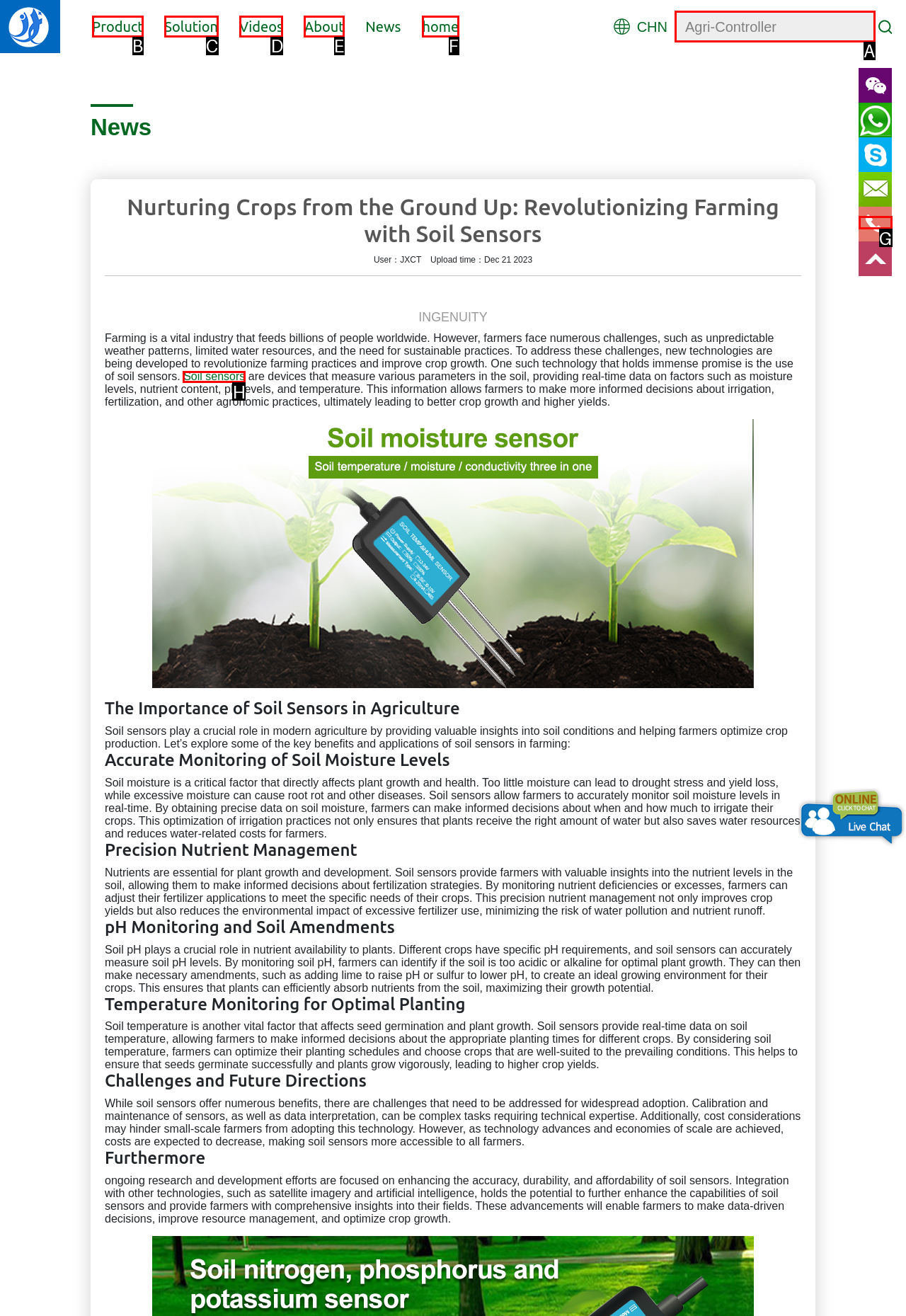Determine which UI element you should click to perform the task: Click on the 'Soil sensors' link
Provide the letter of the correct option from the given choices directly.

H